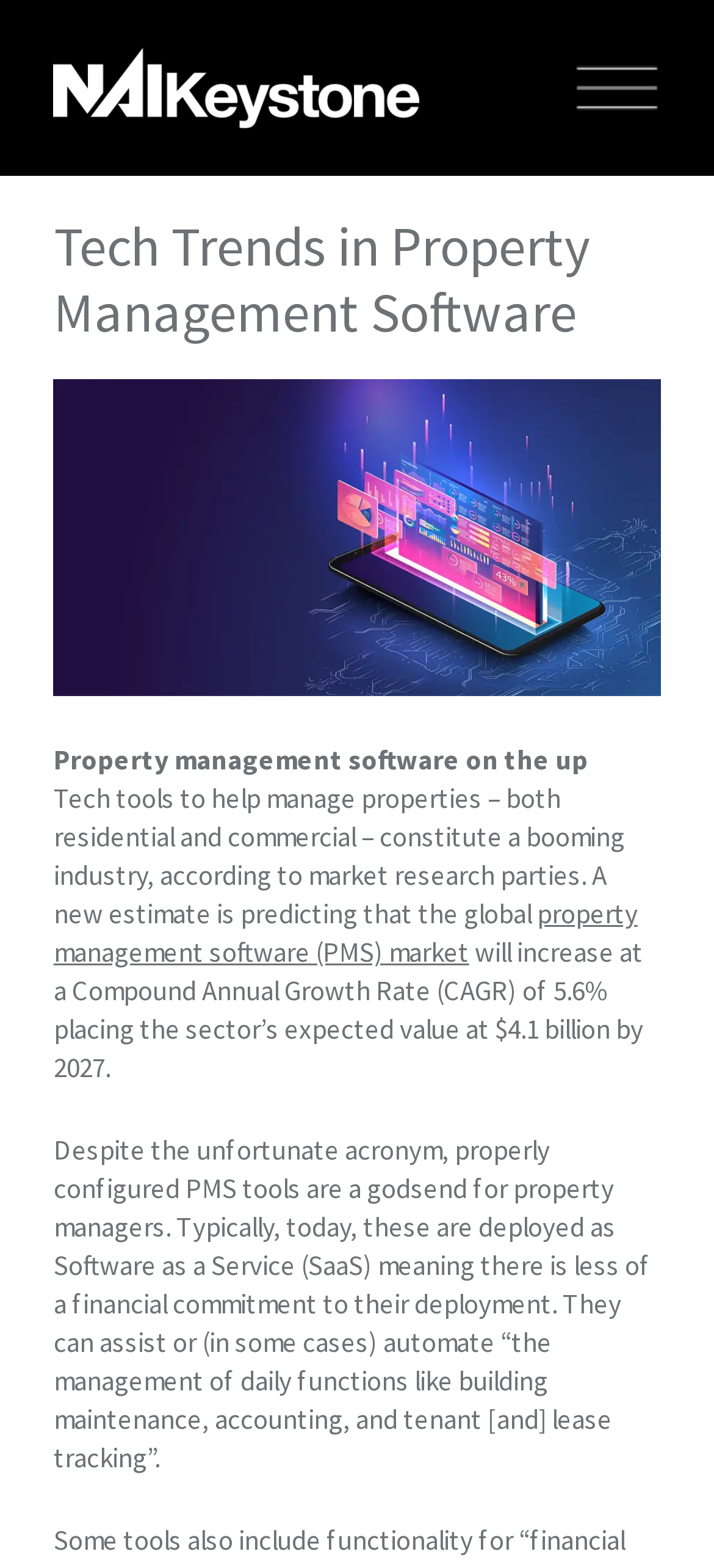Determine the main heading text of the webpage.

Tech Trends in Property Management Software